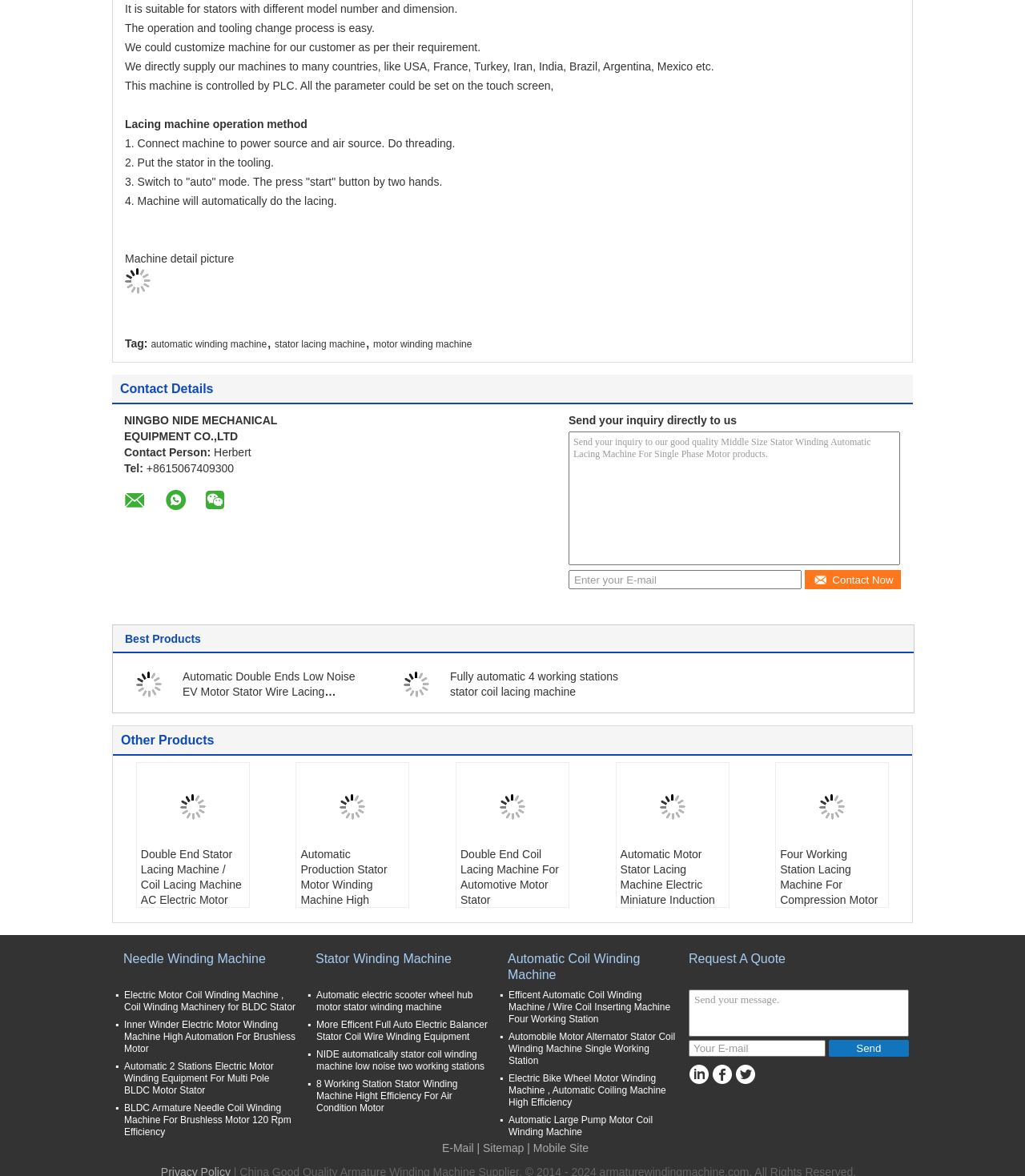How many working stations does the Fully automatic 4 working stations stator coil lacing machine have?
Based on the screenshot, provide your answer in one word or phrase.

Four